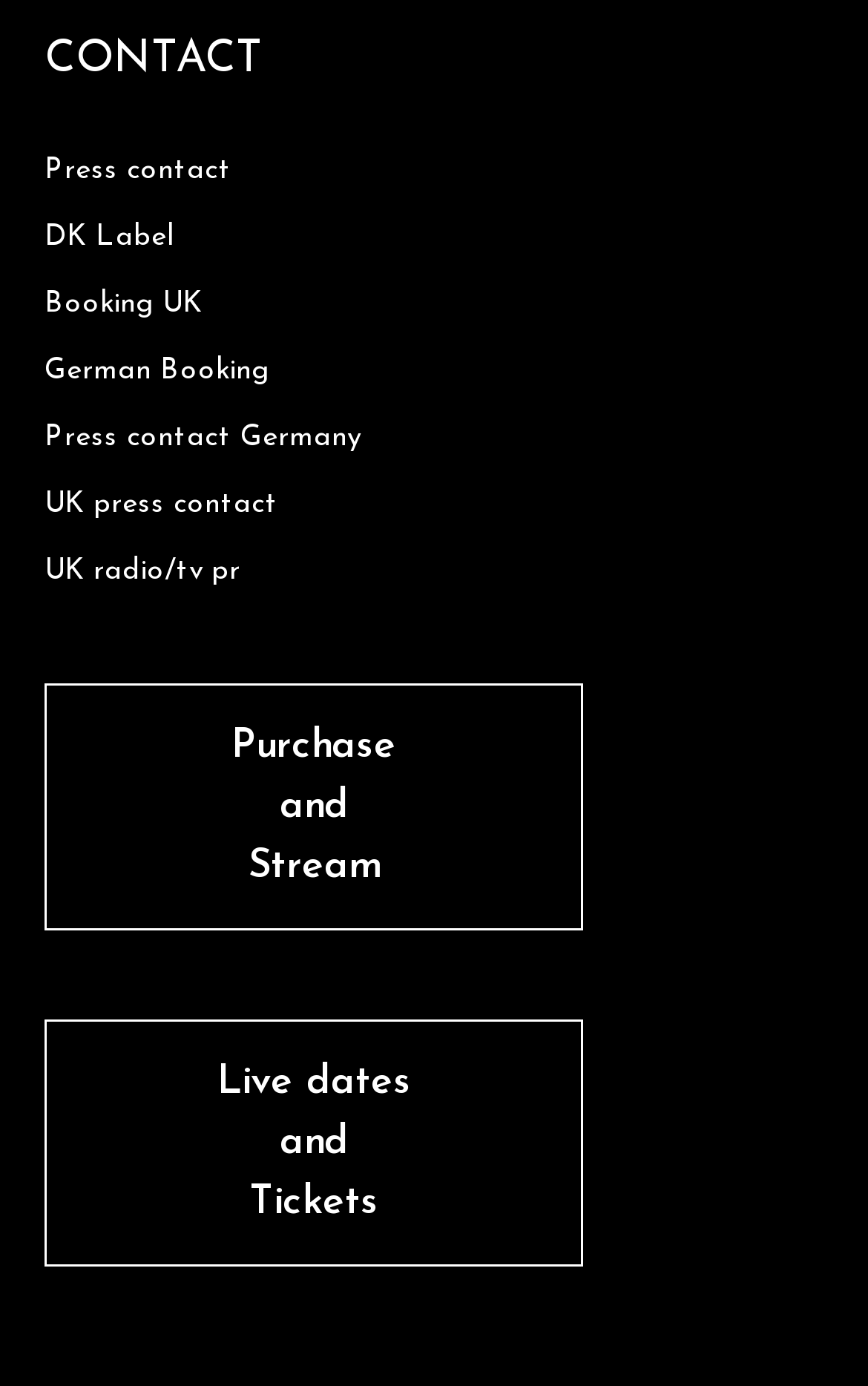Please respond in a single word or phrase: 
What is the first contact option?

Press contact